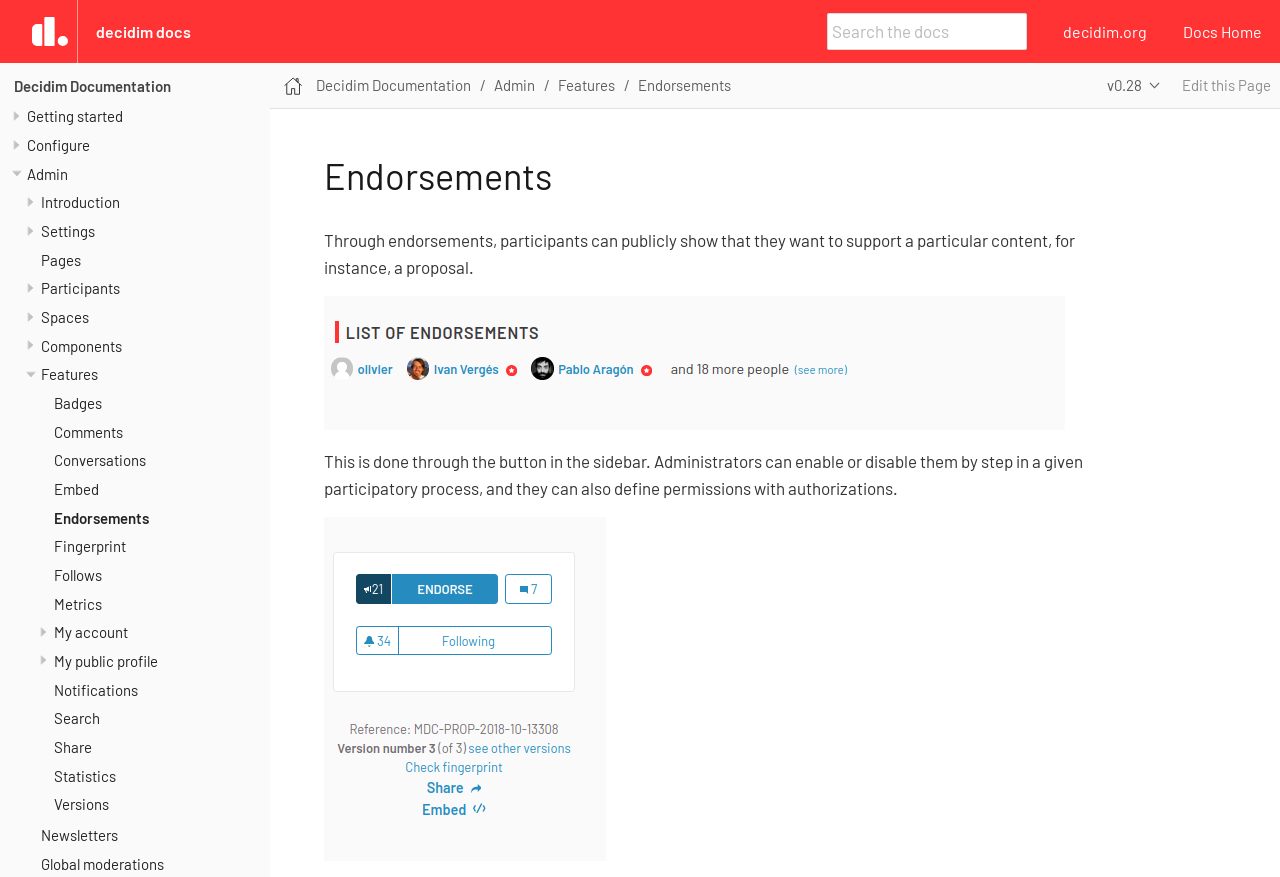Answer the question below in one word or phrase:
Who can enable or disable endorsements?

Administrators